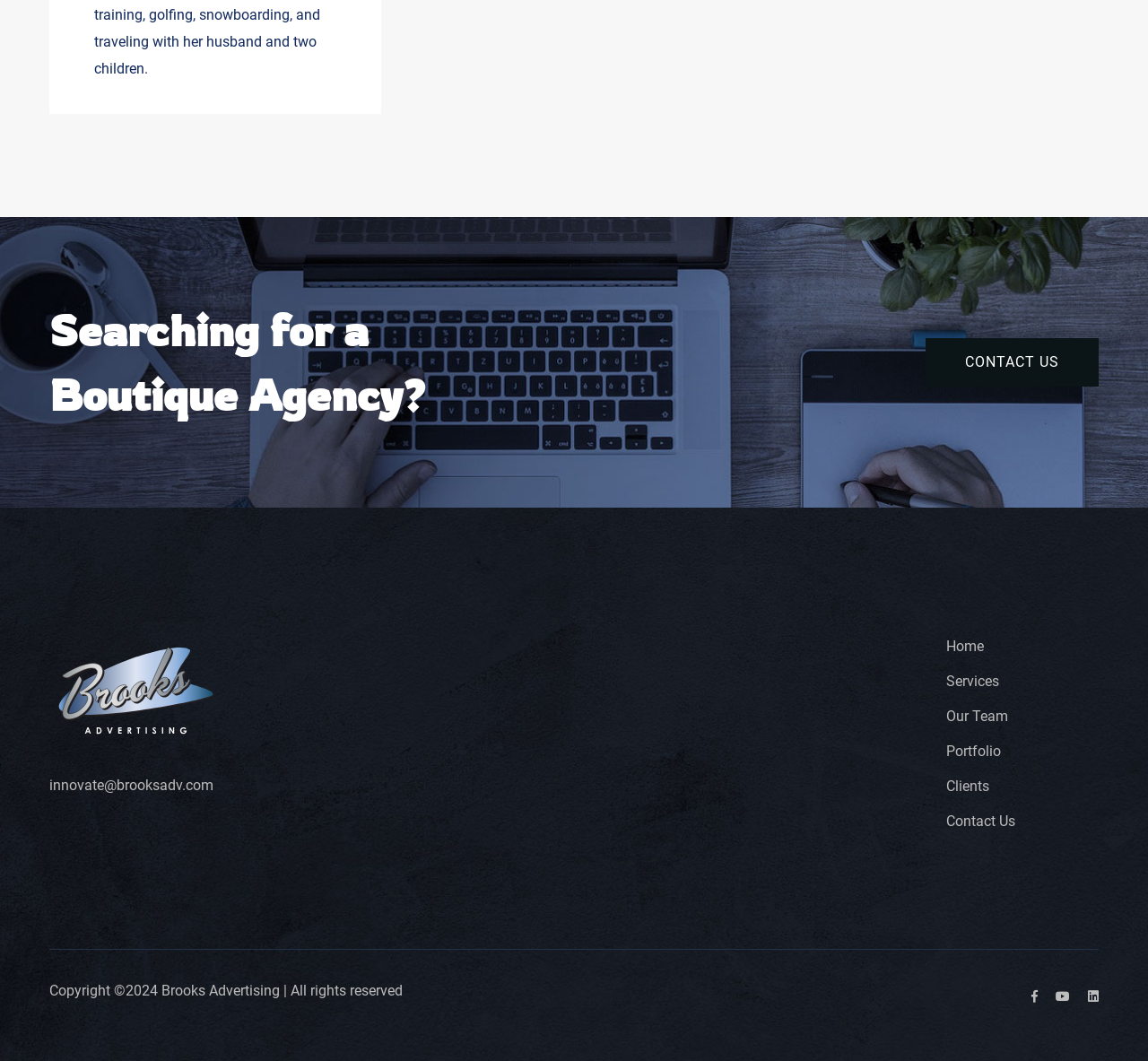Please provide a comprehensive response to the question below by analyzing the image: 
What is the email address provided on the webpage?

I found the email address 'innovate@brooksadv.com' on the webpage, which is located at the top section, below the heading 'Searching for a Boutique Agency?'. It is a static text element with bounding box coordinates [0.043, 0.732, 0.186, 0.748].